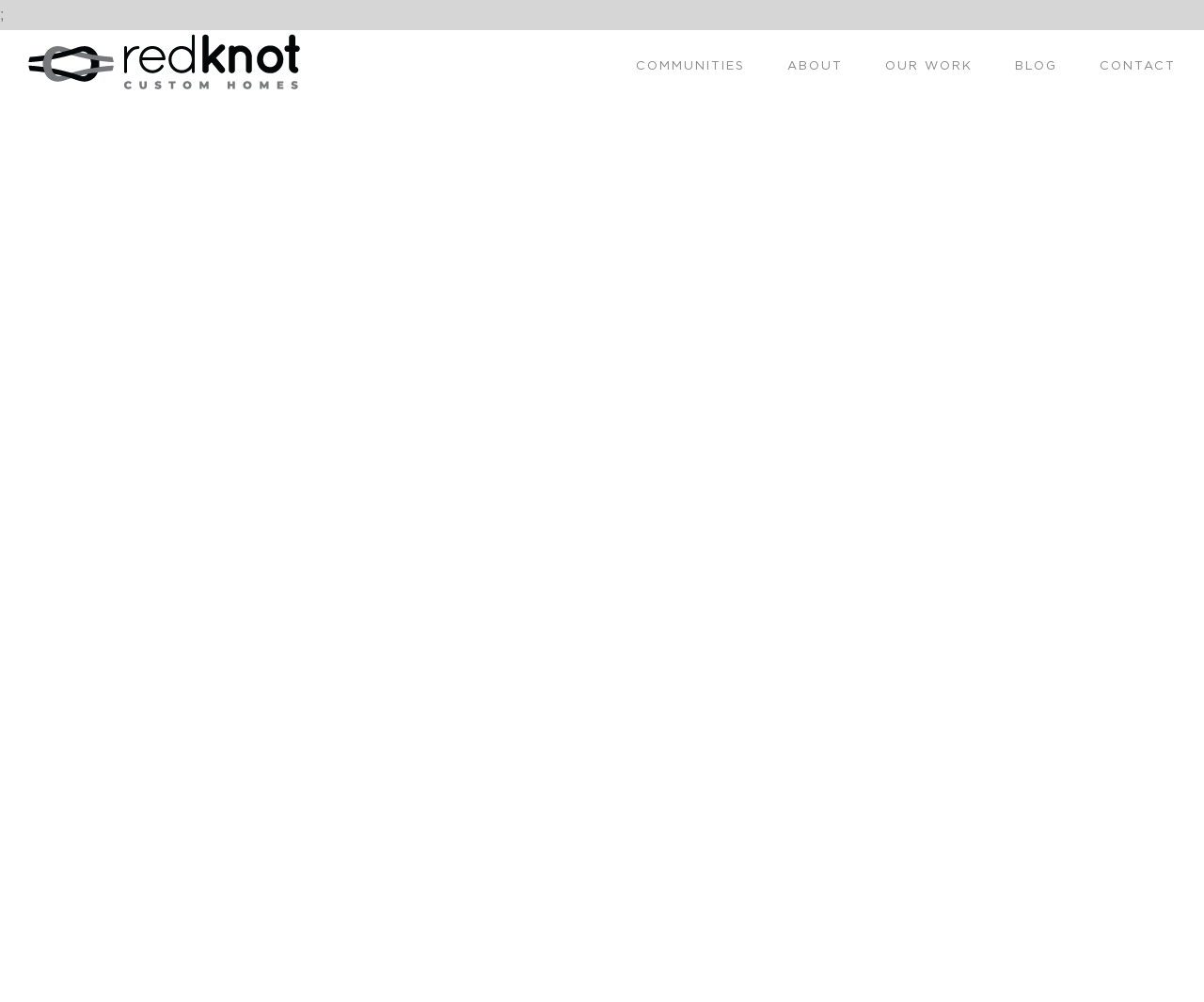How many links are there in the main menu?
Answer the question with as much detail as possible.

There are five links in the main menu: 'COMMUNITIES', 'ABOUT', 'OUR WORK', 'BLOG', and 'CONTACT', which are all located at the top of the webpage.